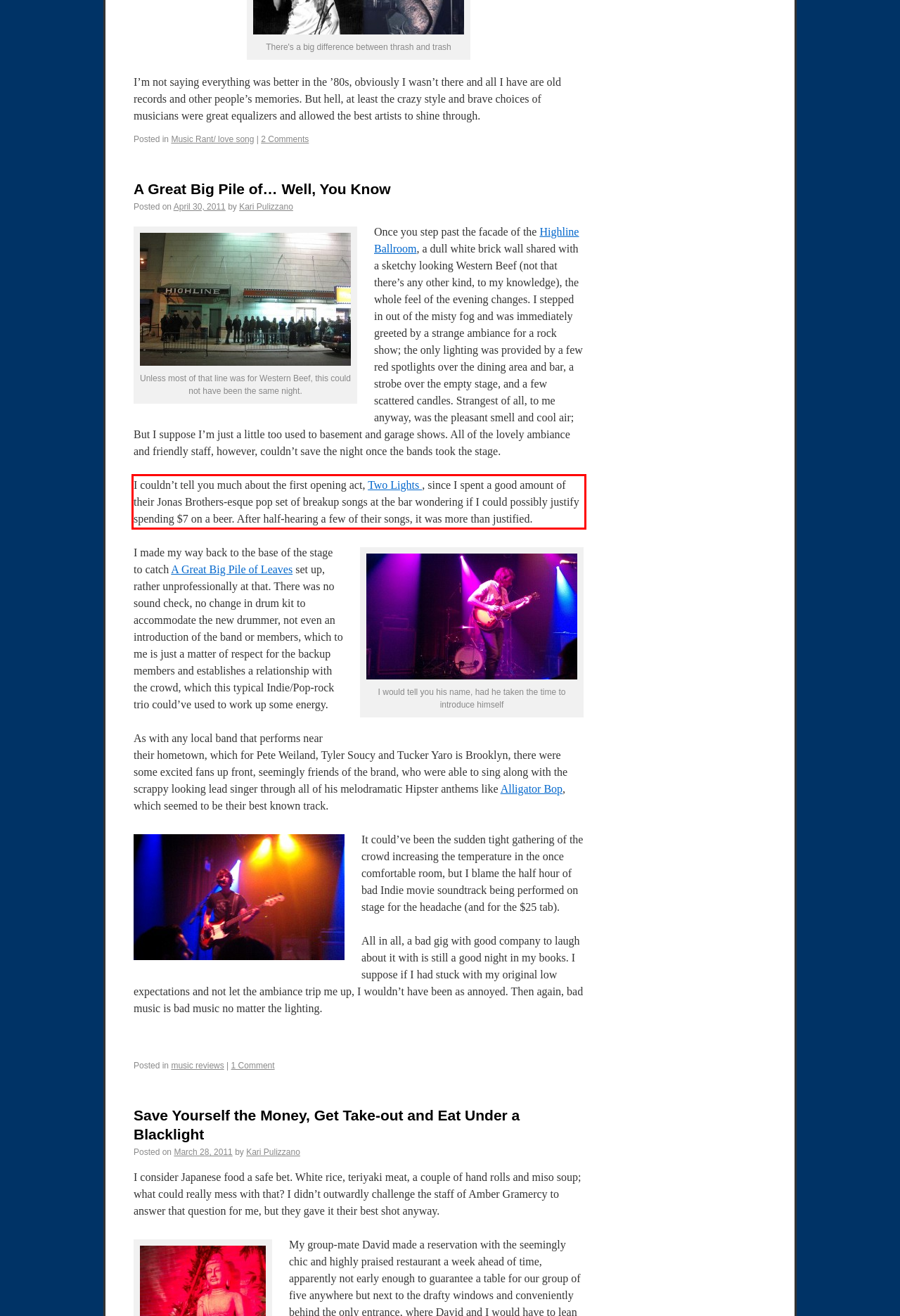Given the screenshot of a webpage, identify the red rectangle bounding box and recognize the text content inside it, generating the extracted text.

I couldn’t tell you much about the first opening act, Two Lights , since I spent a good amount of their Jonas Brothers-esque pop set of breakup songs at the bar wondering if I could possibly justify spending $7 on a beer. After half-hearing a few of their songs, it was more than justified.